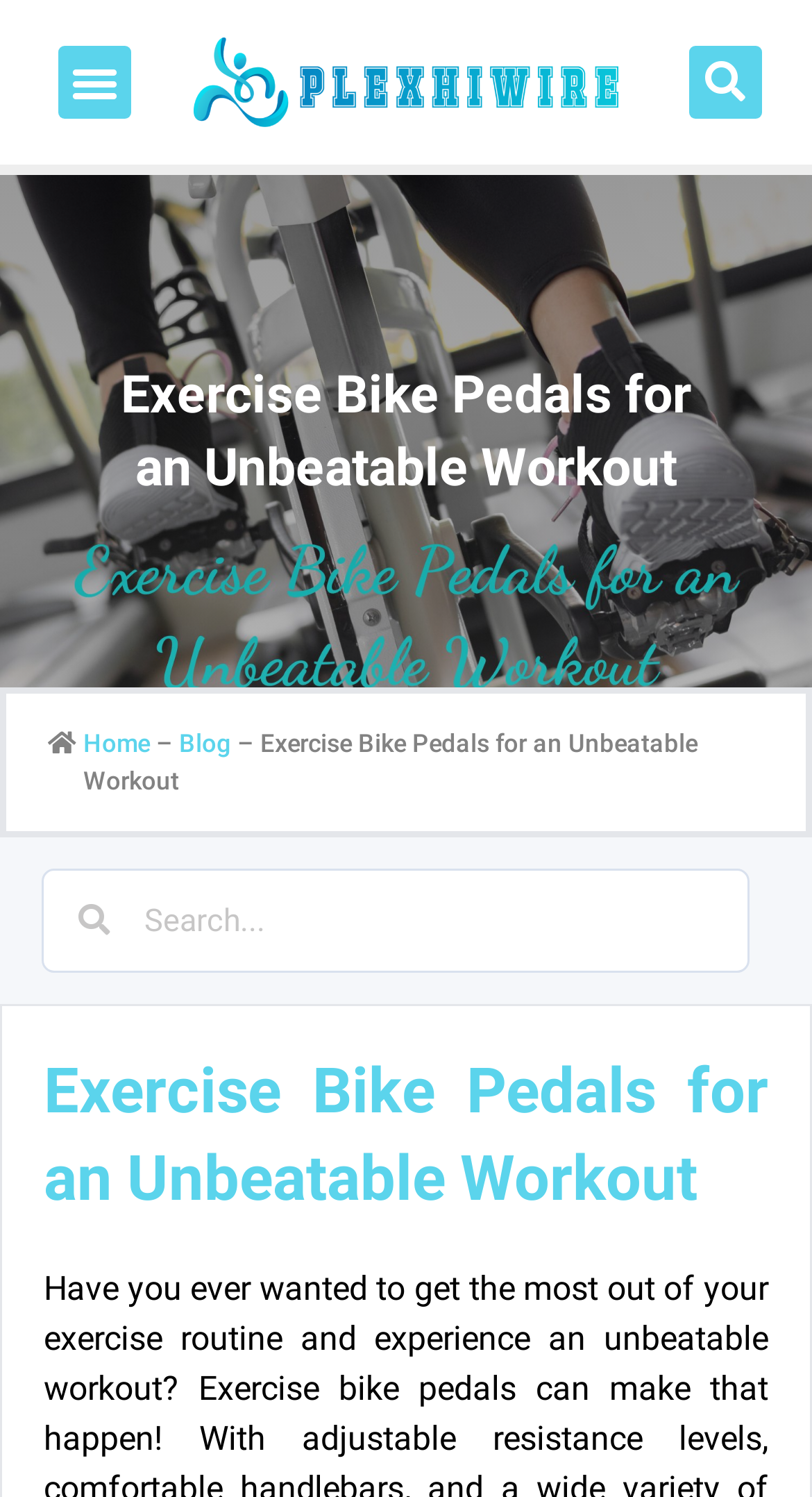Locate the bounding box coordinates of the UI element described by: "alt="Plexhiwire"". Provide the coordinates as four float numbers between 0 and 1, formatted as [left, top, right, bottom].

[0.238, 0.025, 0.762, 0.084]